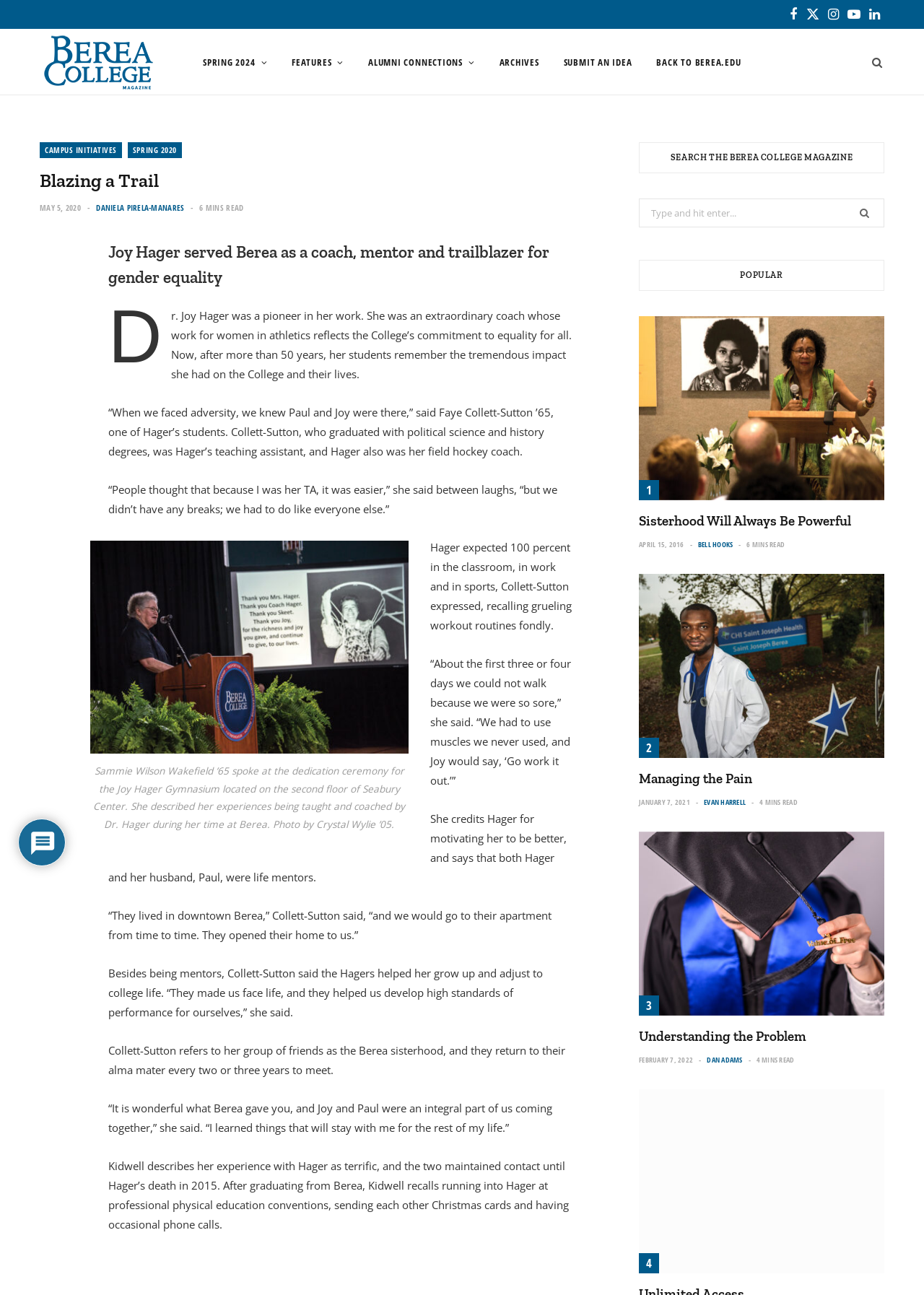Find the bounding box coordinates of the element to click in order to complete this instruction: "View the image of Sammie Wilson Wakefield '65 speaking at the dedication ceremony". The bounding box coordinates must be four float numbers between 0 and 1, denoted as [left, top, right, bottom].

[0.098, 0.418, 0.442, 0.582]